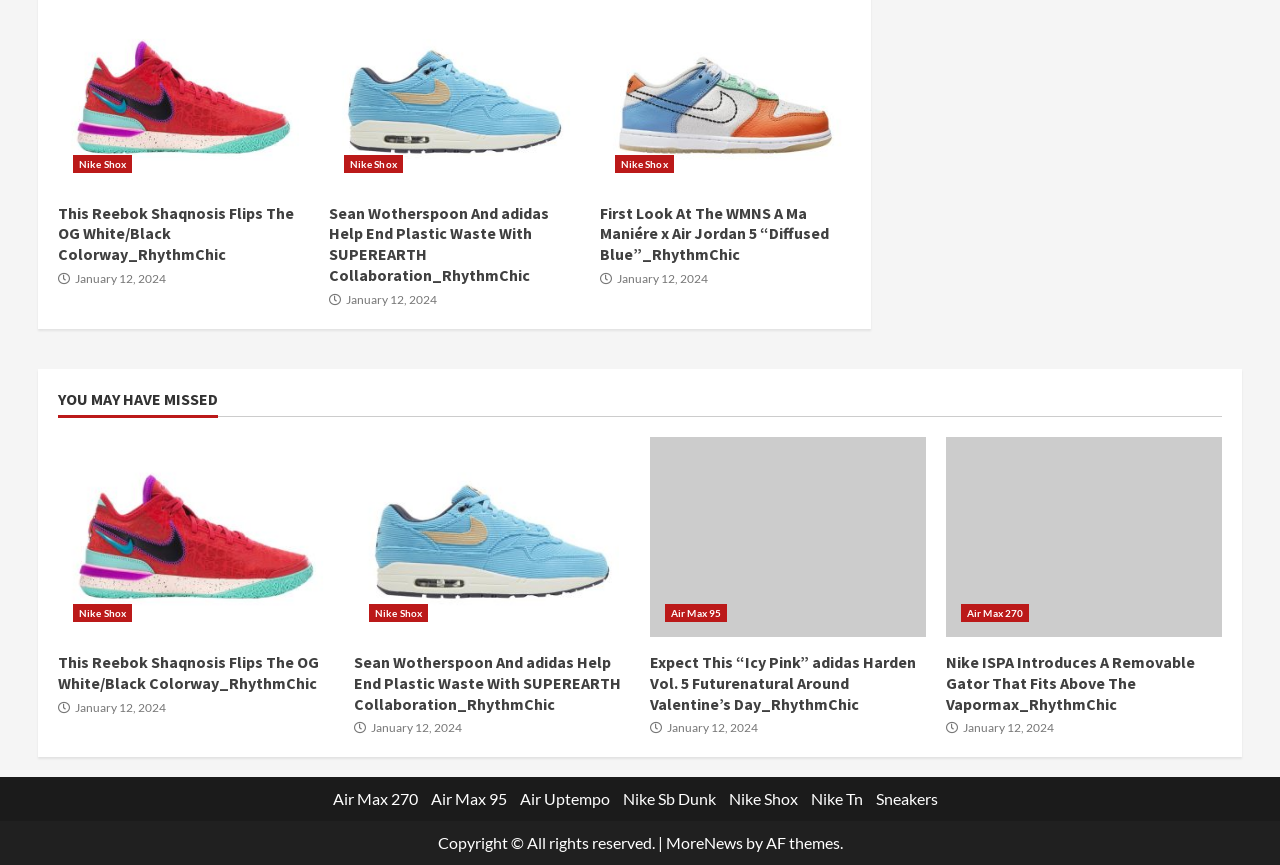What is the title of the first article on this webpage?
Refer to the image and give a detailed response to the question.

I looked at the first heading element on the webpage, which contains the text 'This Reebok Shaqnosis Flips The OG White/Black Colorway', indicating that this is the title of the first article.